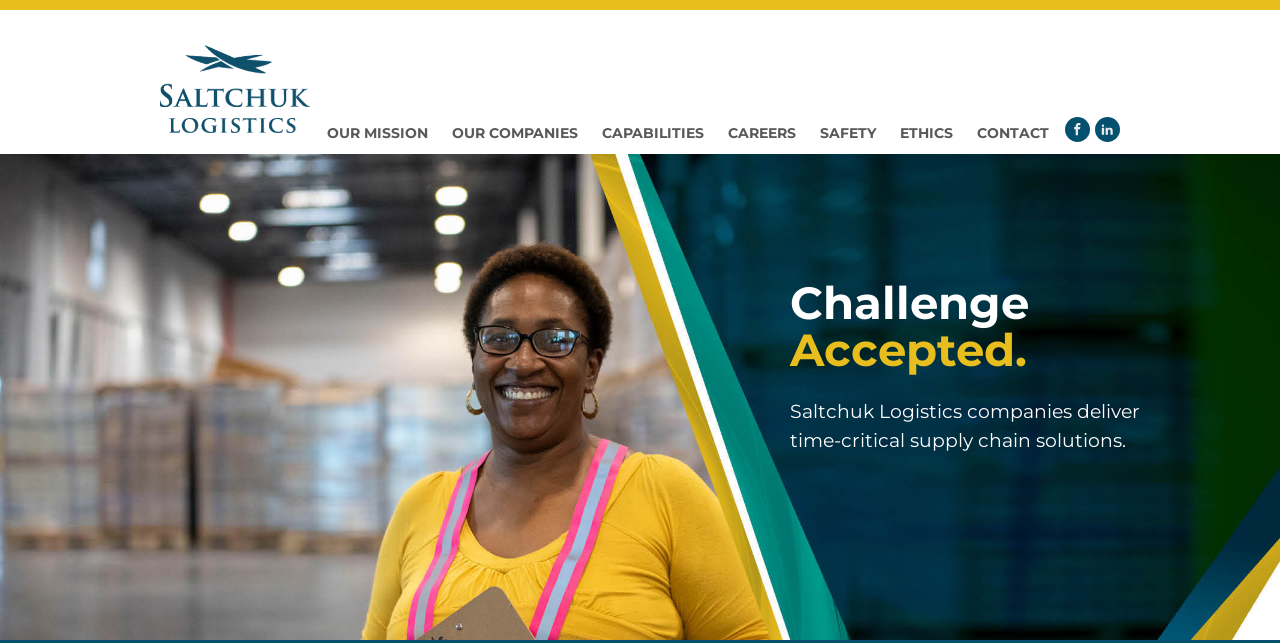Determine the bounding box coordinates for the clickable element required to fulfill the instruction: "Visit our Facebook". Provide the coordinates as four float numbers between 0 and 1, i.e., [left, top, right, bottom].

[0.832, 0.182, 0.852, 0.221]